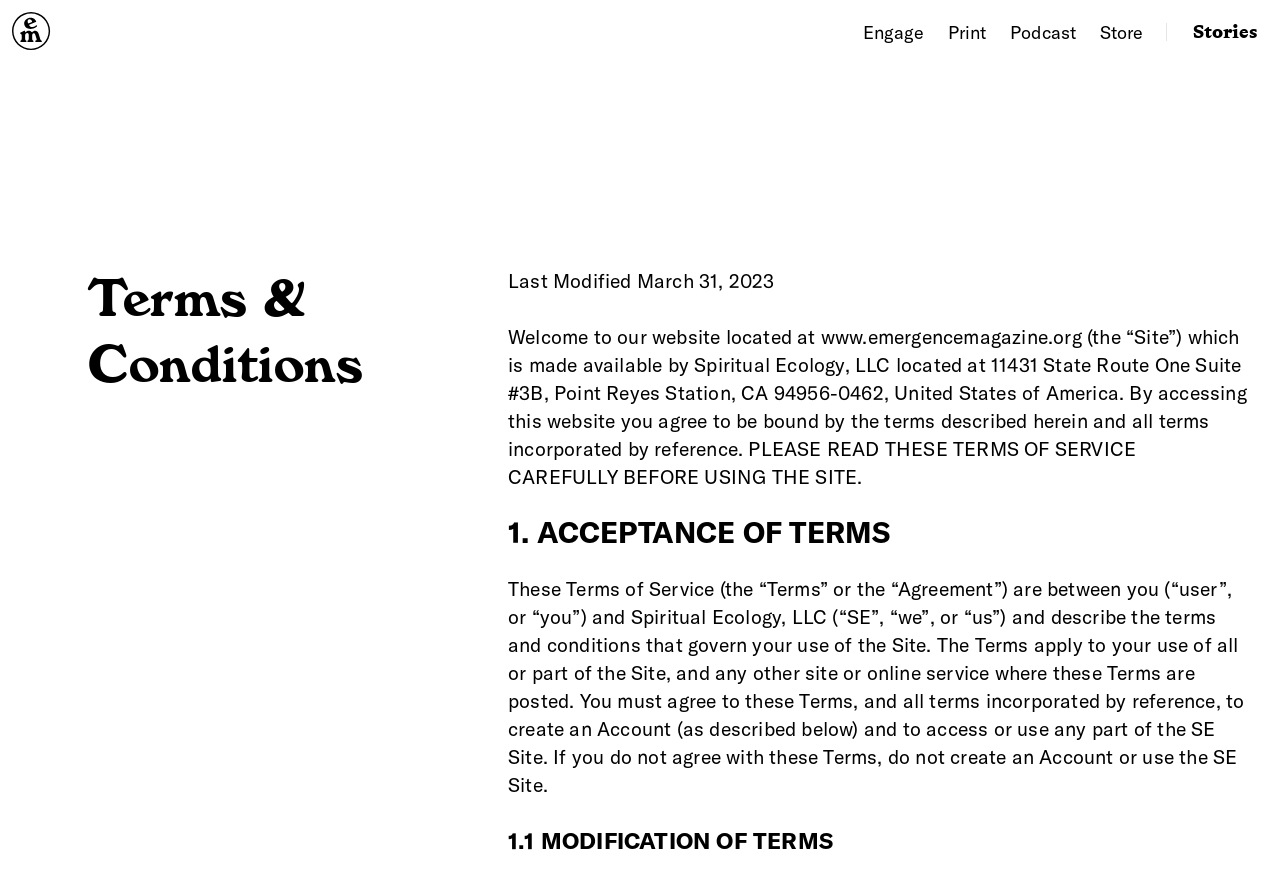Please use the details from the image to answer the following question comprehensively:
What is the purpose of the Terms of Service?

I inferred the answer by reading the static text element that describes the Terms of Service, which mentions that it governs the user's use of the Site.